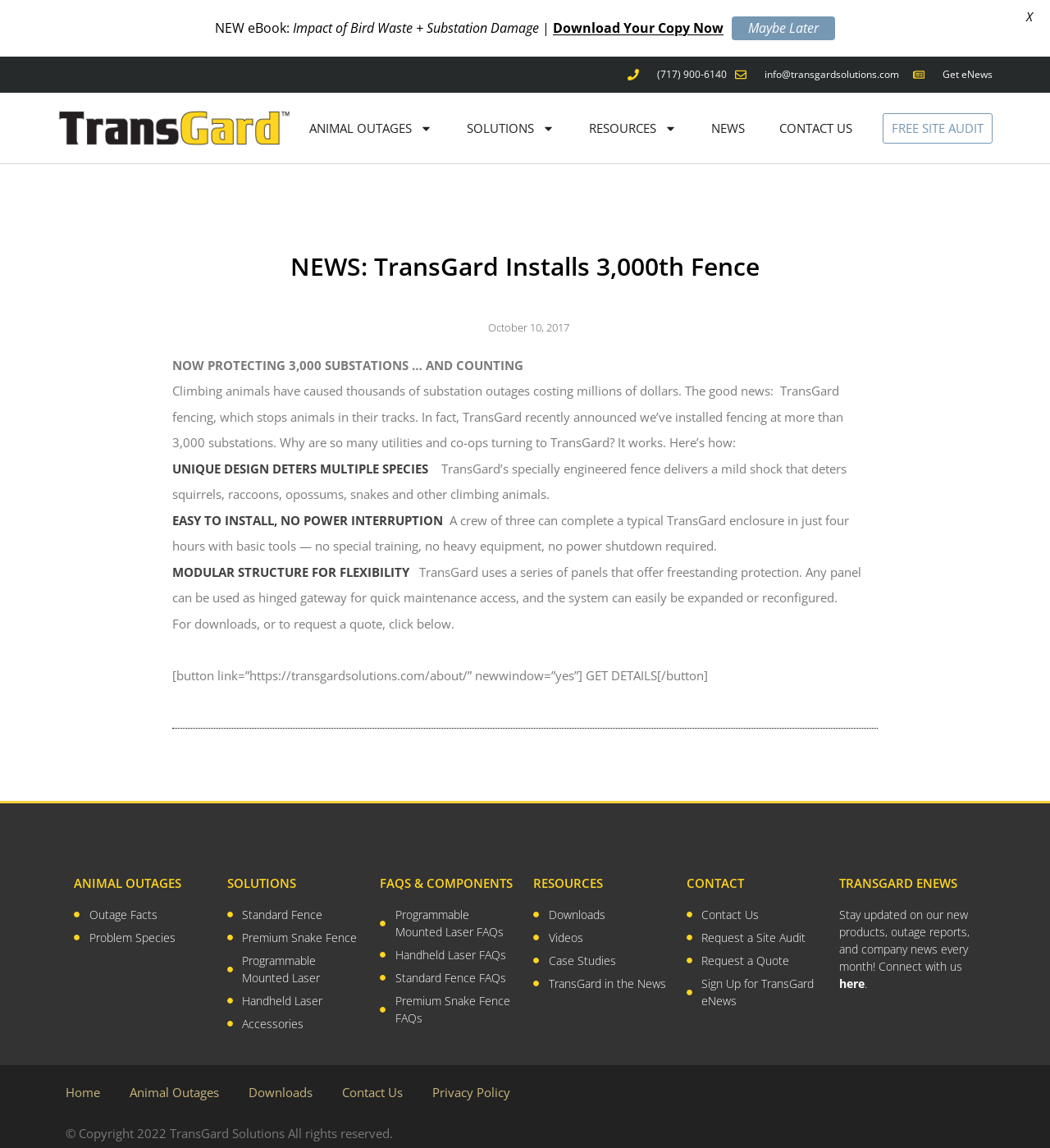What types of animals can be deterred by TransGard fencing?
Utilize the information in the image to give a detailed answer to the question.

I found the answer by reading the text on the webpage, which states 'TransGard’s specially engineered fence delivers a mild shock that deters squirrels, raccoons, opossums, snakes and other climbing animals.' This suggests that the fencing is effective against these types of animals.